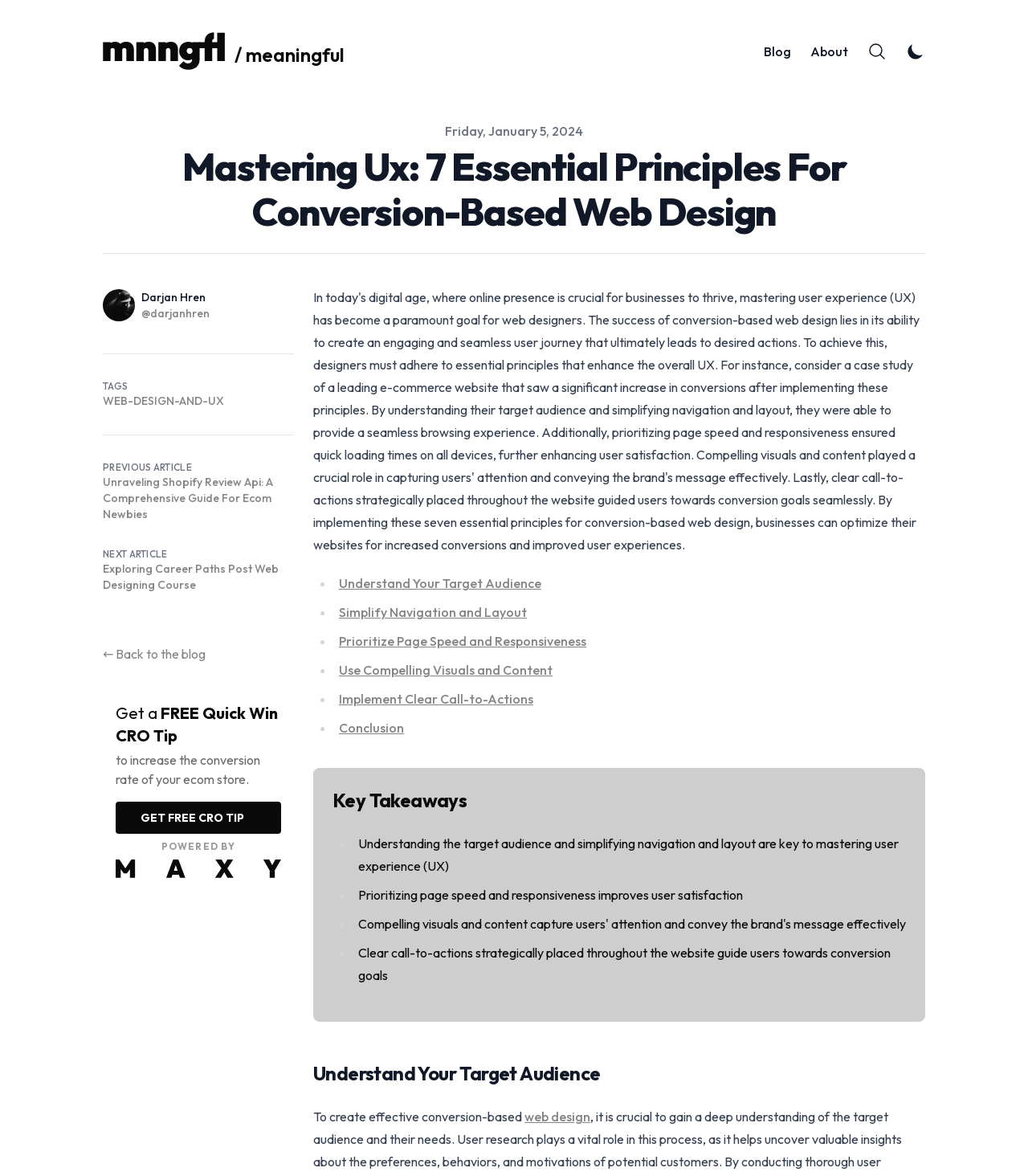Please determine the bounding box coordinates of the element to click in order to execute the following instruction: "Click the 'Search' button". The coordinates should be four float numbers between 0 and 1, specified as [left, top, right, bottom].

[0.844, 0.035, 0.862, 0.052]